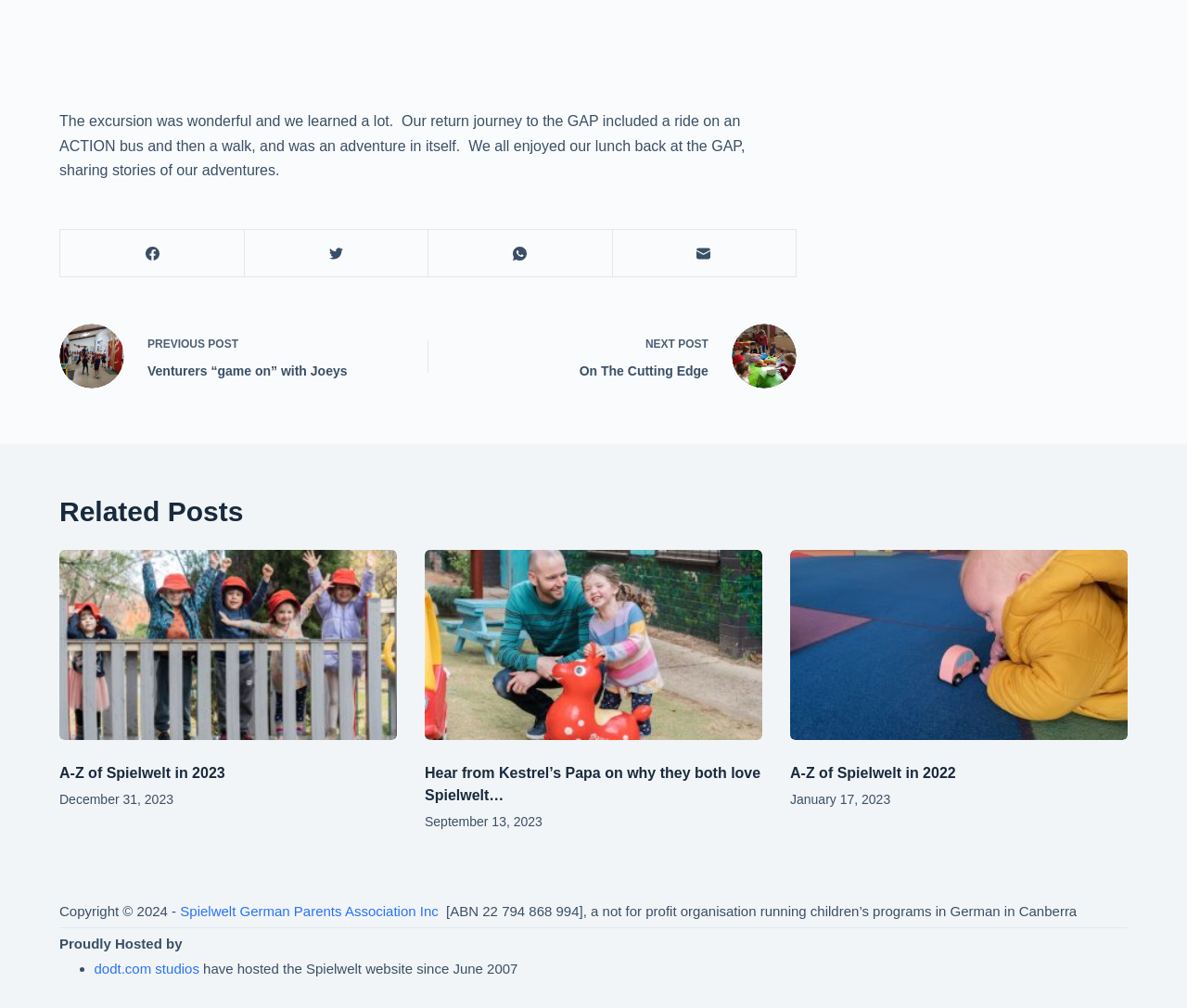What organization is running children’s programs in German in Canberra?
Make sure to answer the question with a detailed and comprehensive explanation.

I read the footer section of the webpage and found the text 'Copyright © 2024 - Spielwelt German Parents Association Inc, a not for profit organisation running children’s programs in German in Canberra', so the organization running children’s programs in German in Canberra is Spielwelt German Parents Association Inc.